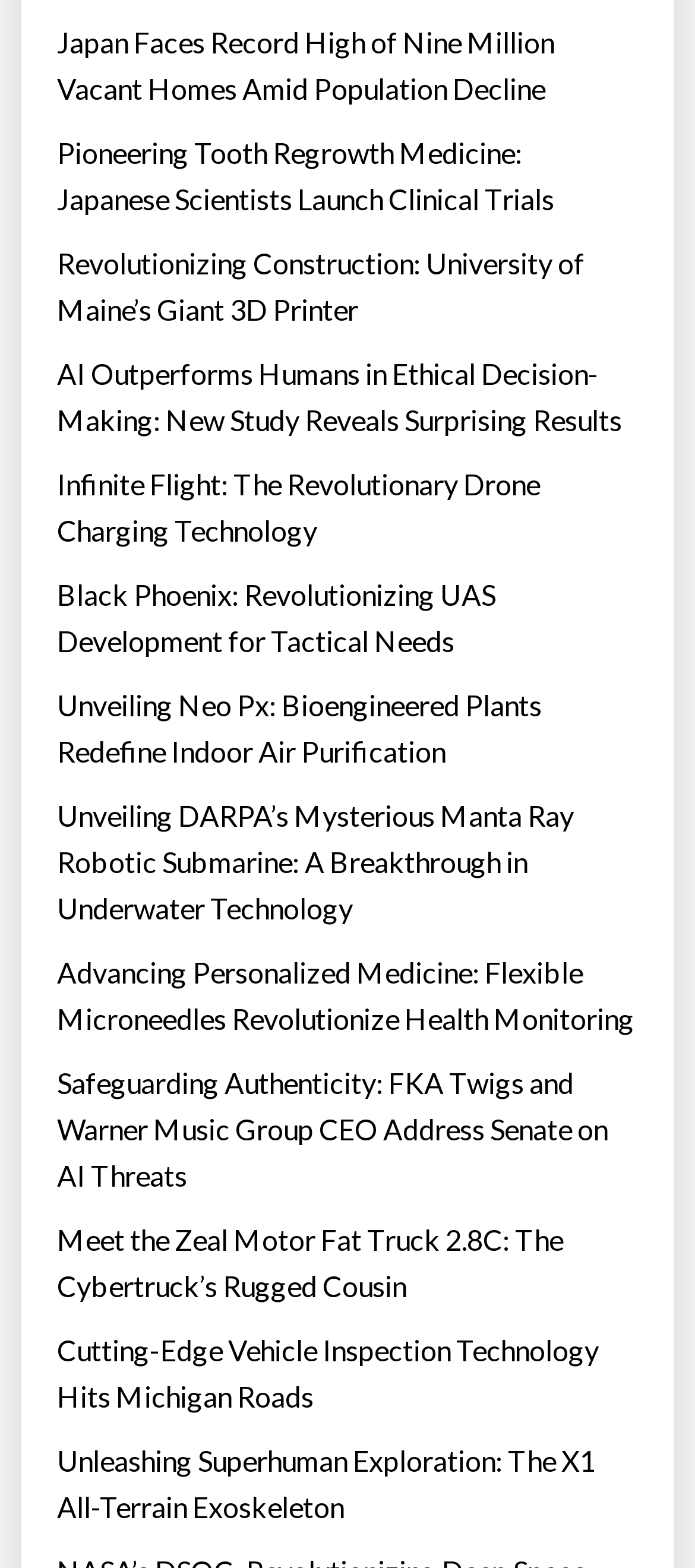Is there an article about a specific company?
Please look at the screenshot and answer using one word or phrase.

Yes